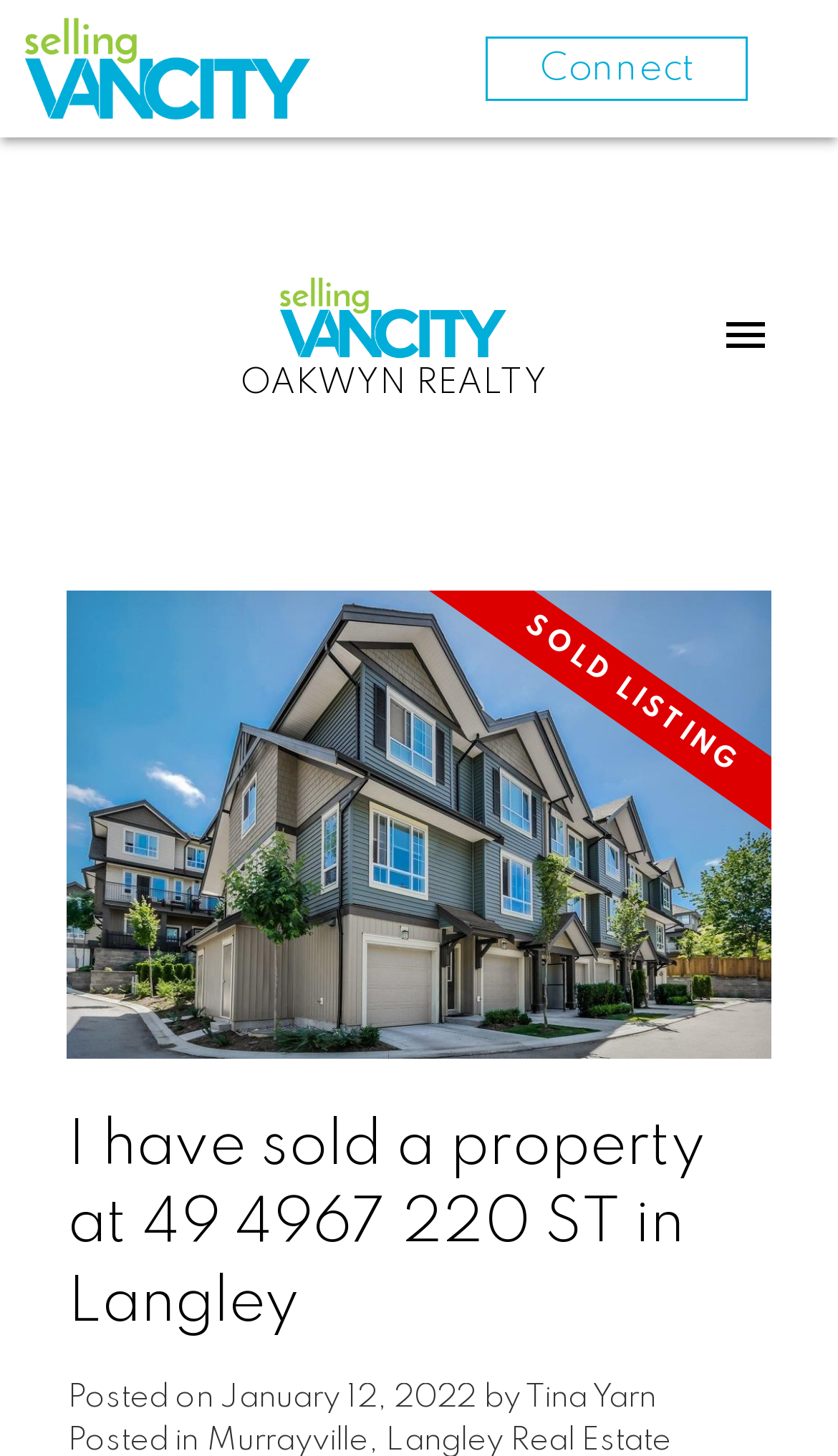Who is the author of the post?
Please provide a comprehensive answer based on the visual information in the image.

By examining the webpage content, we can find the text 'by Tina Yarn' which indicates that Tina Yarn is the author of the post.